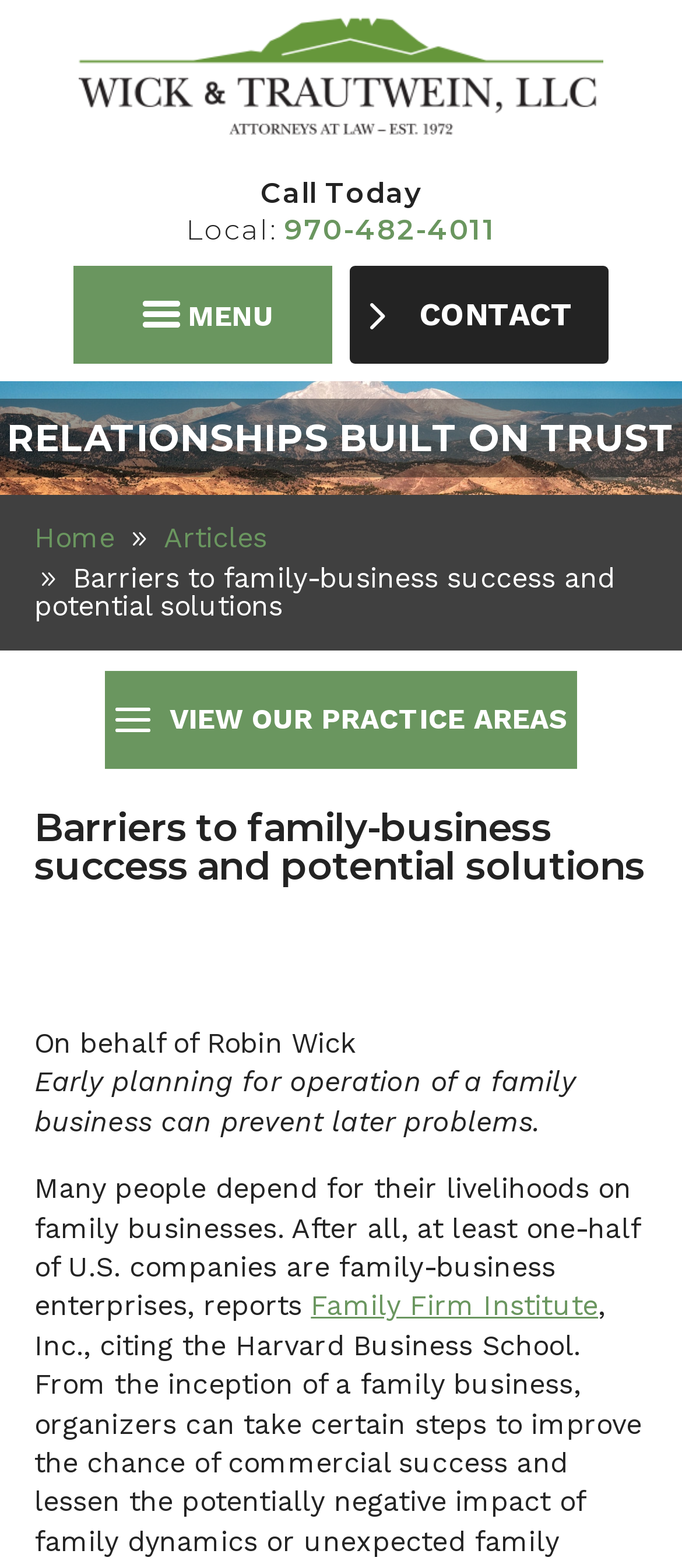Answer the question below with a single word or a brief phrase: 
What percentage of U.S. companies are family-business enterprises?

at least one-half